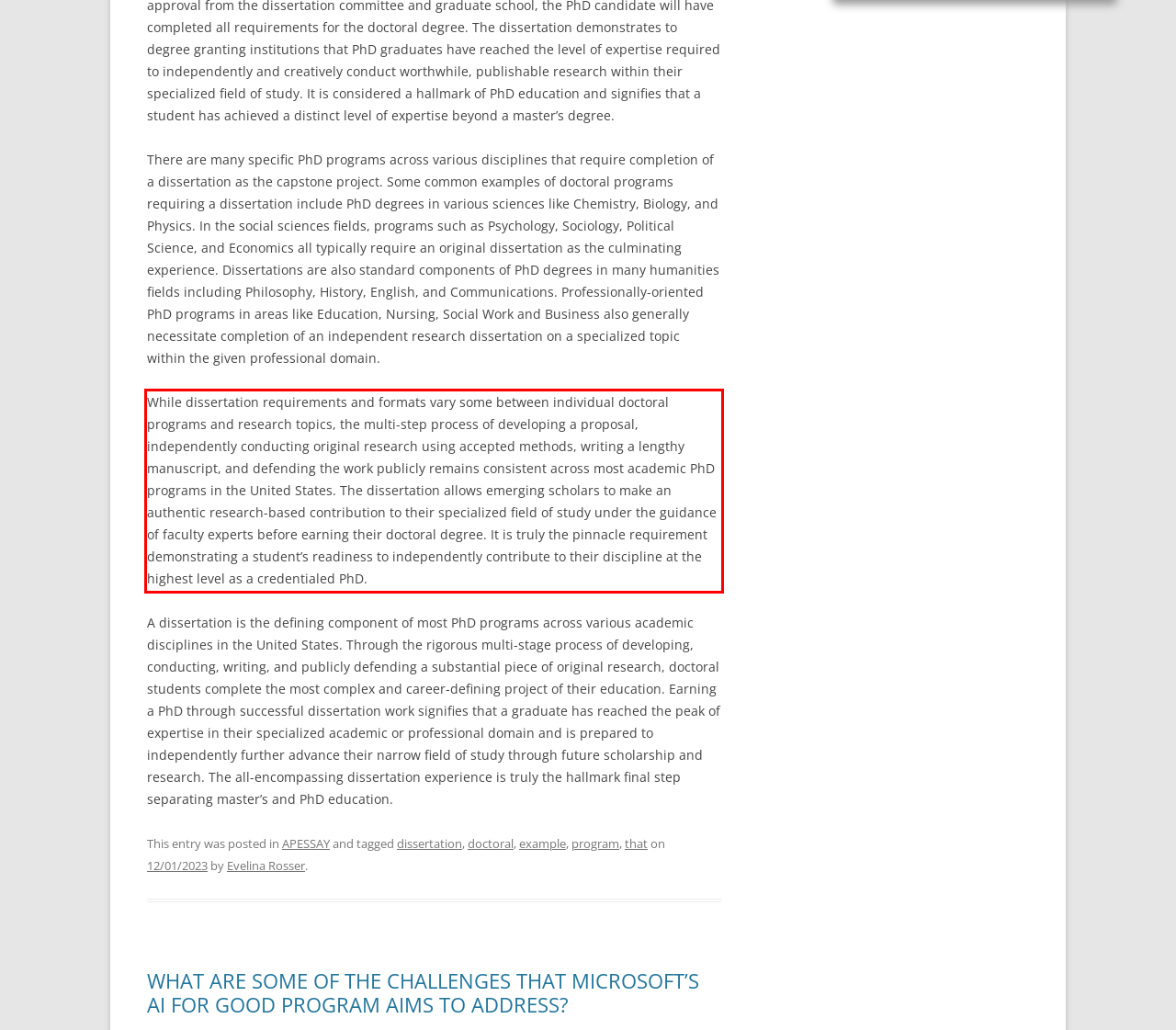Identify the red bounding box in the webpage screenshot and perform OCR to generate the text content enclosed.

While dissertation requirements and formats vary some between individual doctoral programs and research topics, the multi-step process of developing a proposal, independently conducting original research using accepted methods, writing a lengthy manuscript, and defending the work publicly remains consistent across most academic PhD programs in the United States. The dissertation allows emerging scholars to make an authentic research-based contribution to their specialized field of study under the guidance of faculty experts before earning their doctoral degree. It is truly the pinnacle requirement demonstrating a student’s readiness to independently contribute to their discipline at the highest level as a credentialed PhD.